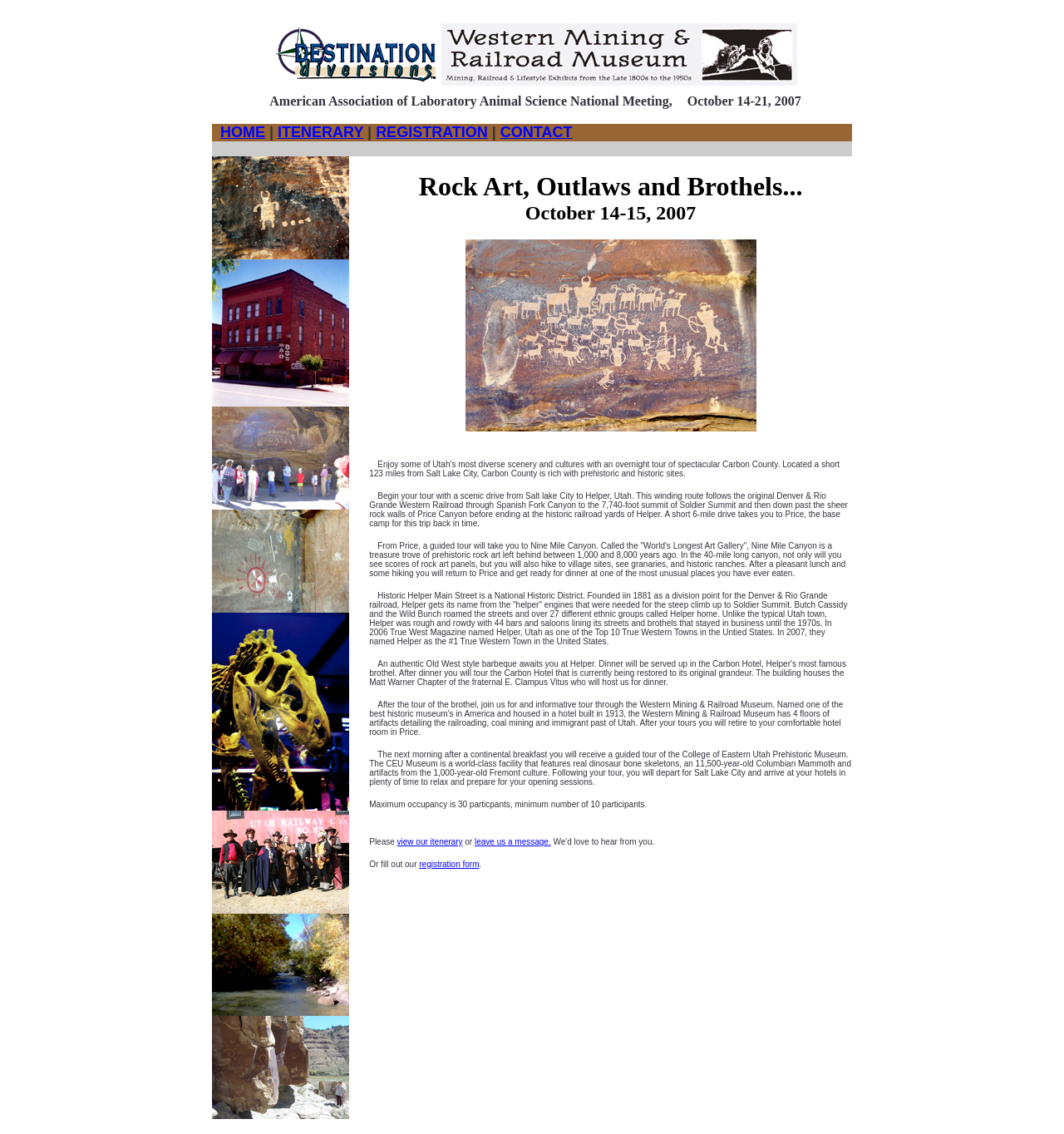What is the theme of the tour?
Based on the visual details in the image, please answer the question thoroughly.

Based on the webpage content, the tour is focused on exploring the rock art, outlaws, and brothels in Utah, specifically in Carbon County.